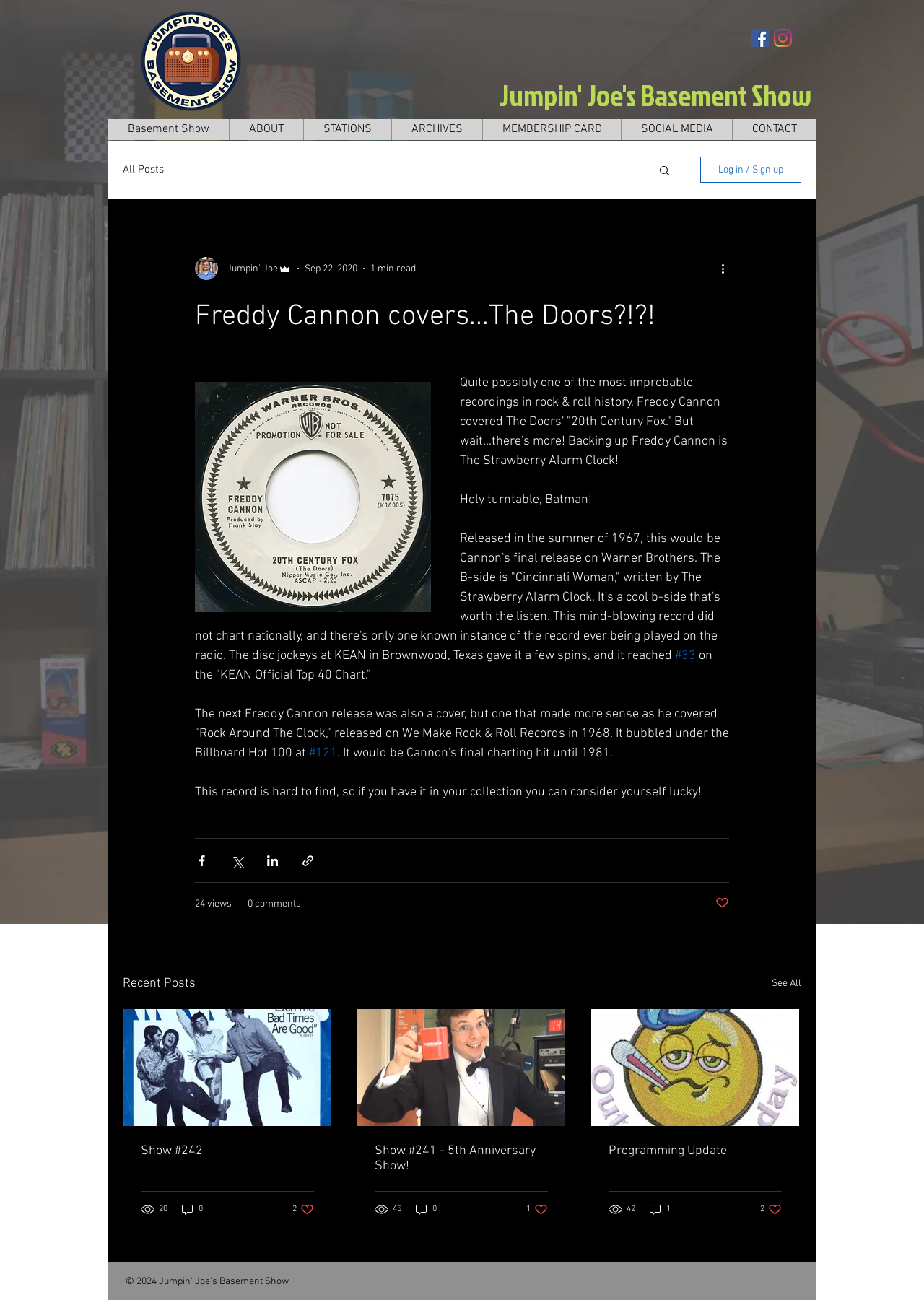What is the name of the website? Observe the screenshot and provide a one-word or short phrase answer.

Jumpin' Joe's Basement Show